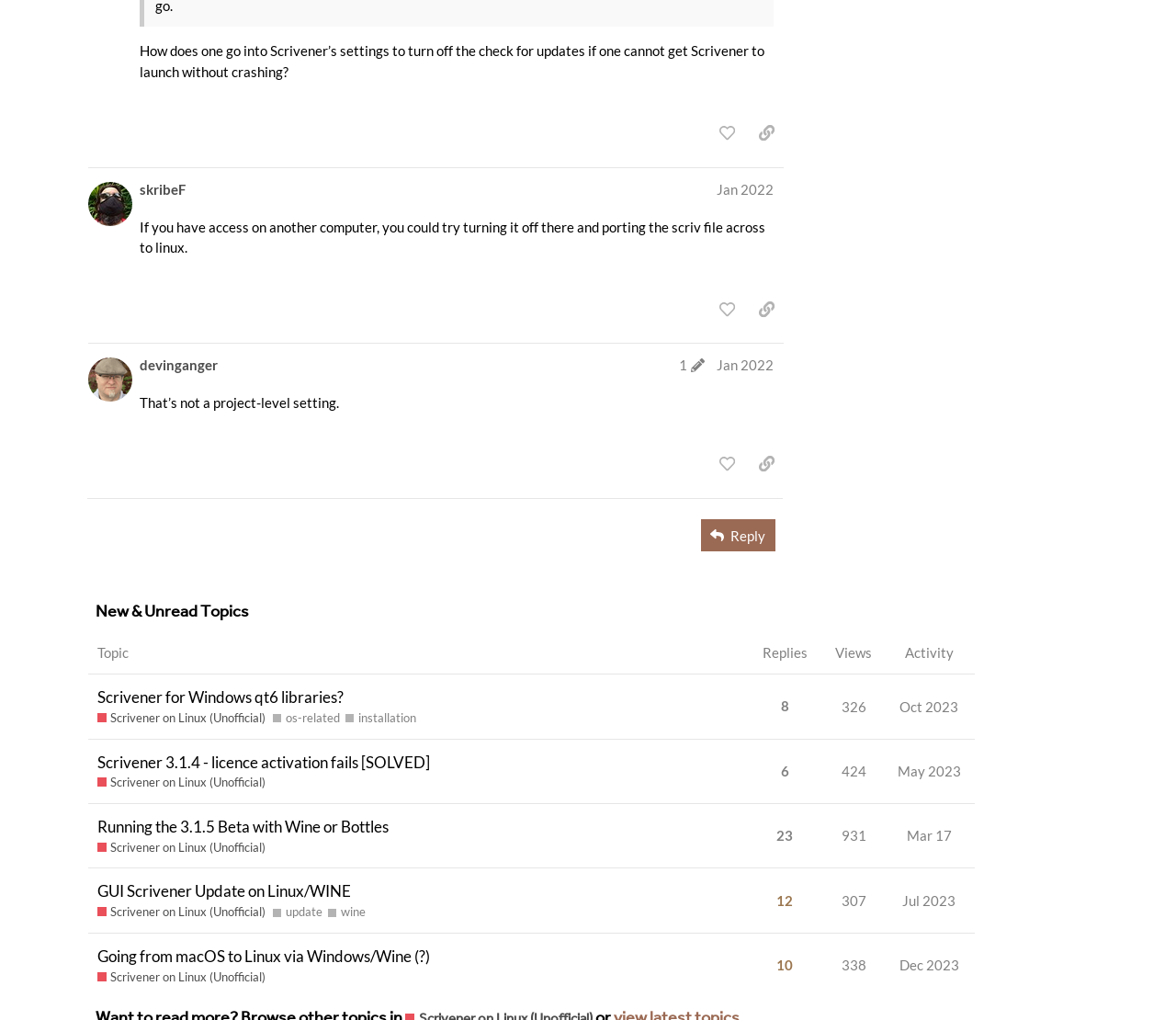What is the topic of the first post?
Based on the visual, give a brief answer using one word or a short phrase.

Scrivener settings